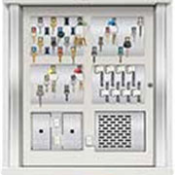Detail the scene shown in the image extensively.

The image showcases a neatly organized key management system, designed for secure access control in various environments. This system features numerous key slots, each equipped with a colored or labeled key, allowing for efficient and secure key retrieval. The installation appears to be constructed from durable materials, ensuring longevity and protection against unauthorized access. Such key management solutions are essential in settings like amusement parks, stadiums, and arenas, where maintaining security and accessibility to various areas is a priority. The visual representation highlights the importance of systematic organization in managing multiple keys effectively.